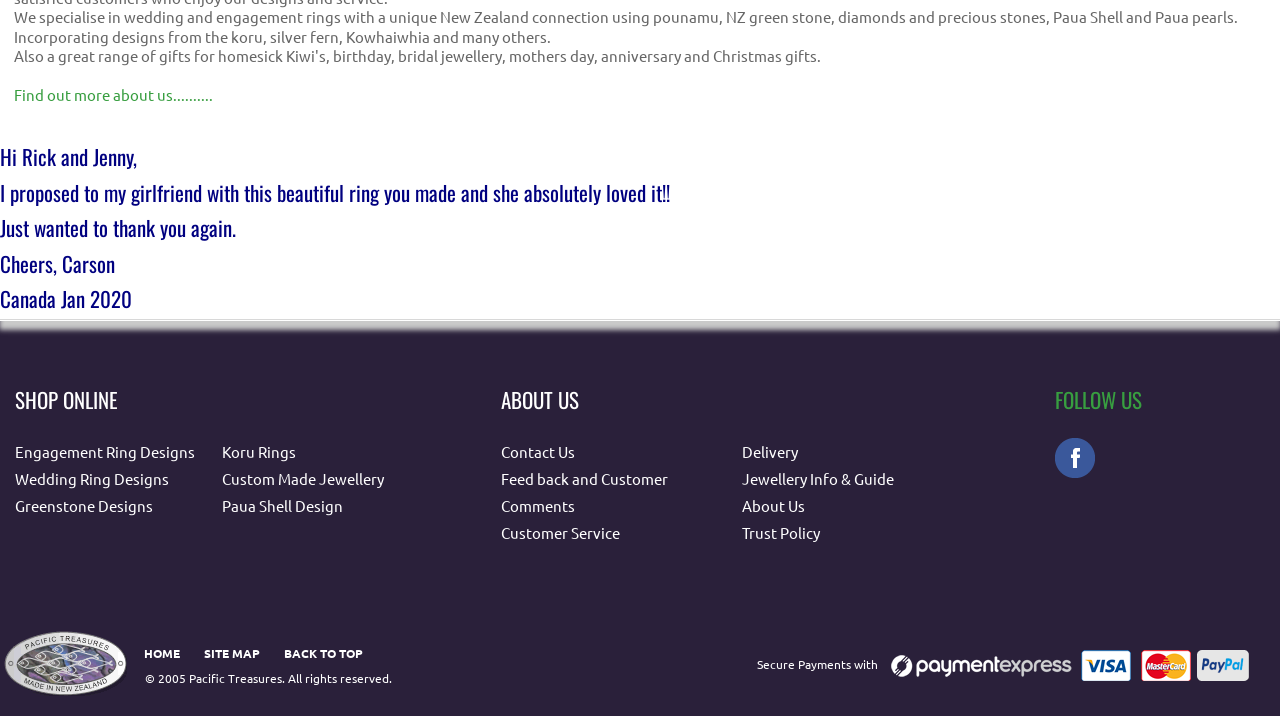Respond with a single word or phrase to the following question:
What social media platform is linked on this webpage?

Facebook